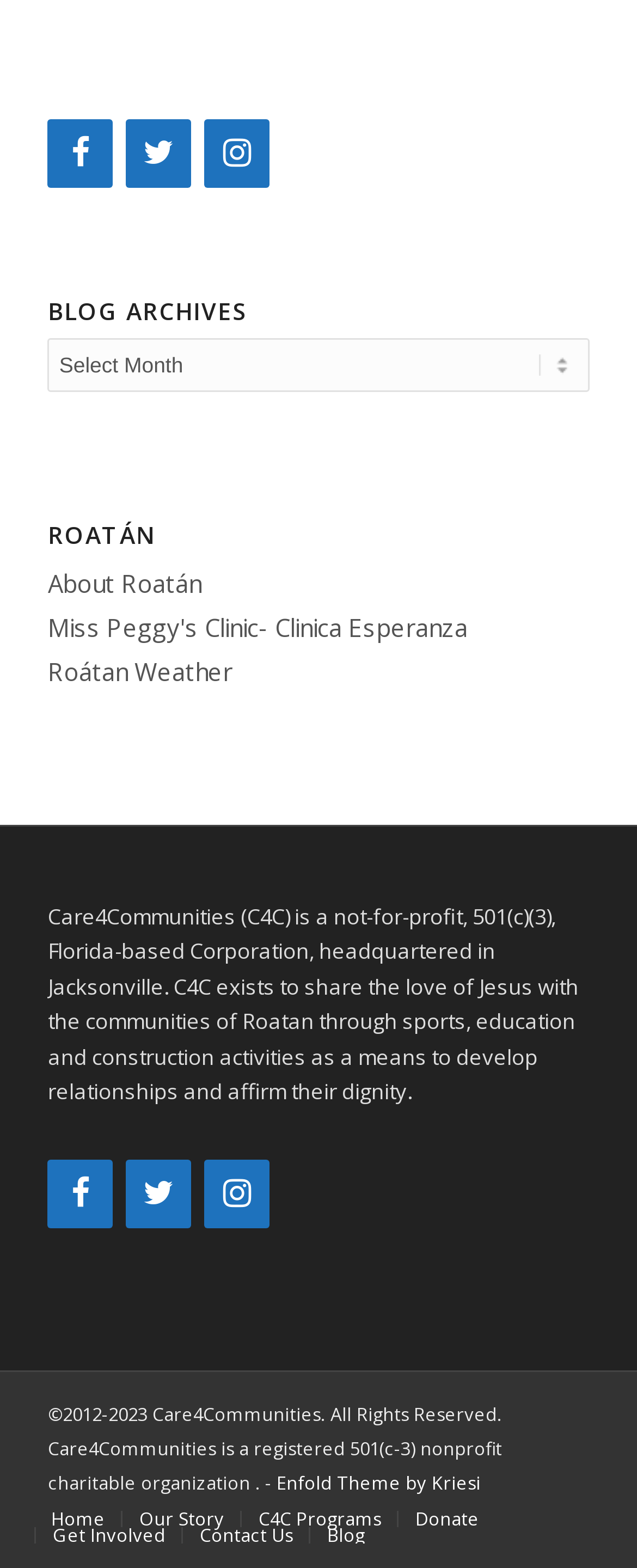What is the name of the clinic mentioned?
Could you please answer the question thoroughly and with as much detail as possible?

I found the link 'Miss Peggy's Clinic- Clinica Esperanza' on the webpage, which mentions the name of the clinic.